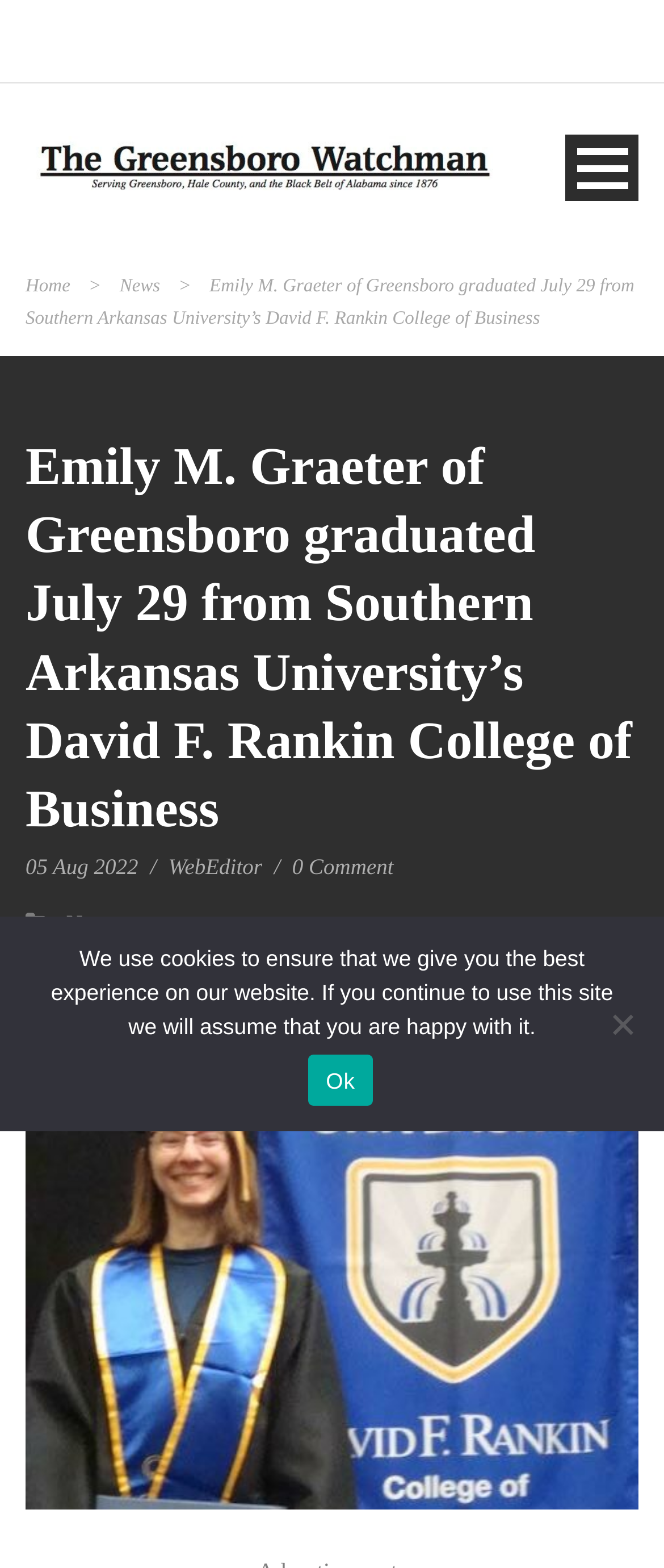Respond to the following query with just one word or a short phrase: 
What is the name of the college from which Emily M. Graeter graduated?

David F. Rankin College of Business